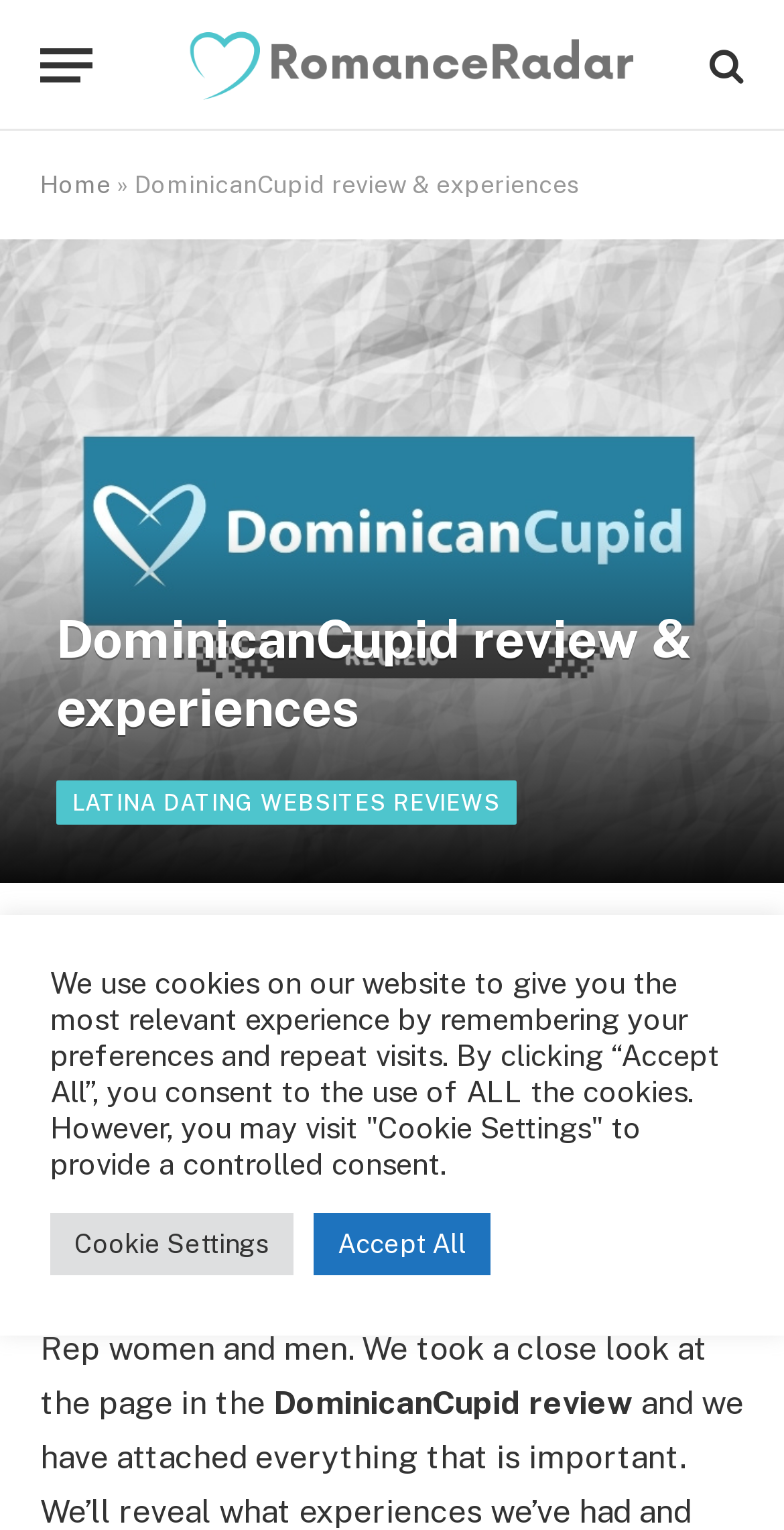Find the bounding box coordinates of the area that needs to be clicked in order to achieve the following instruction: "Go to Romanceradar.com". The coordinates should be specified as four float numbers between 0 and 1, i.e., [left, top, right, bottom].

[0.195, 0.0, 0.856, 0.085]